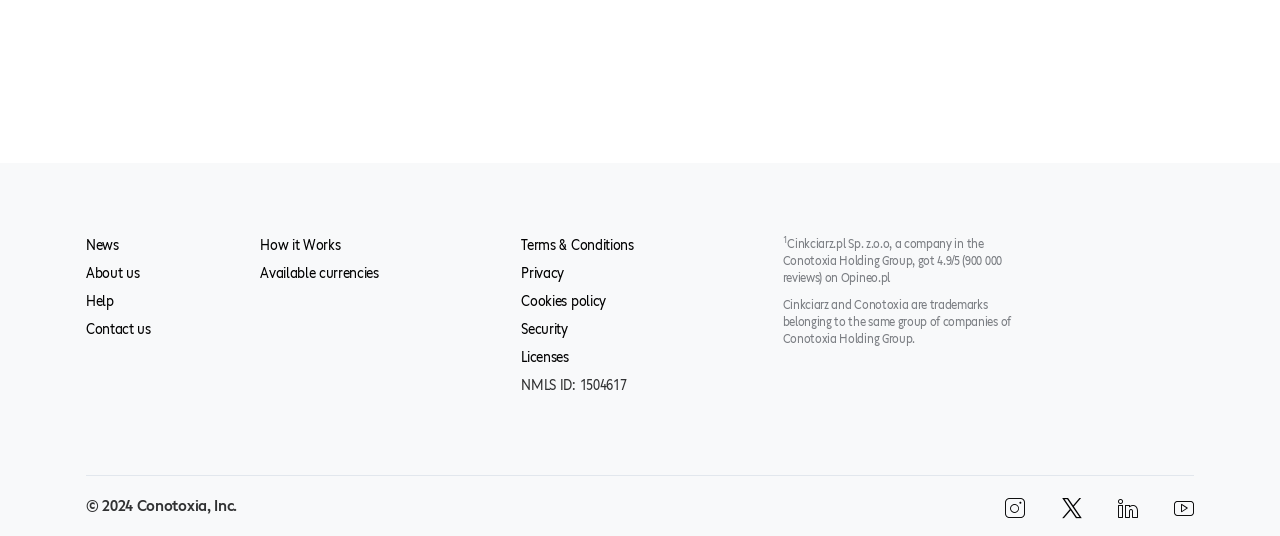Please identify the bounding box coordinates of the area I need to click to accomplish the following instruction: "Check 'Available currencies'".

[0.203, 0.492, 0.296, 0.524]